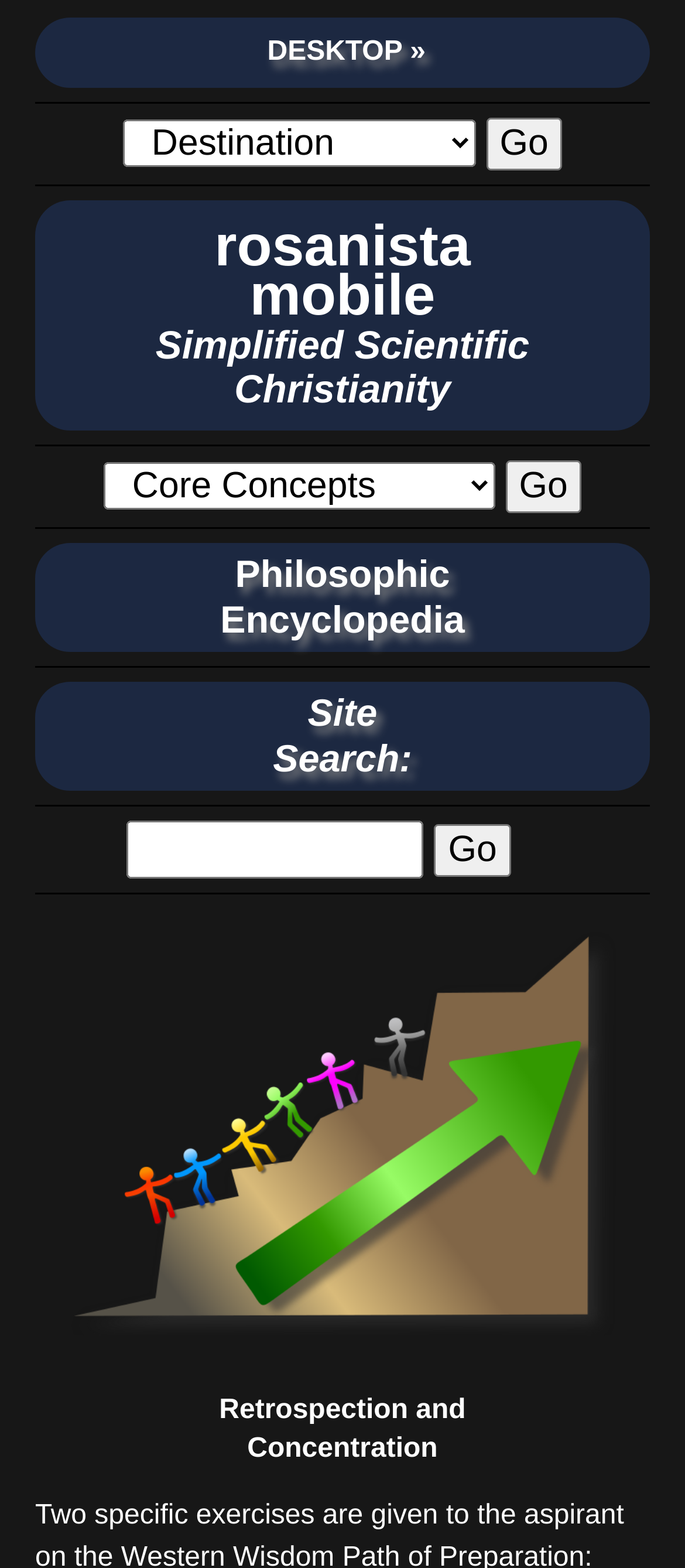Please determine the bounding box coordinates for the element with the description: "DESKTOP »".

[0.379, 0.024, 0.621, 0.043]